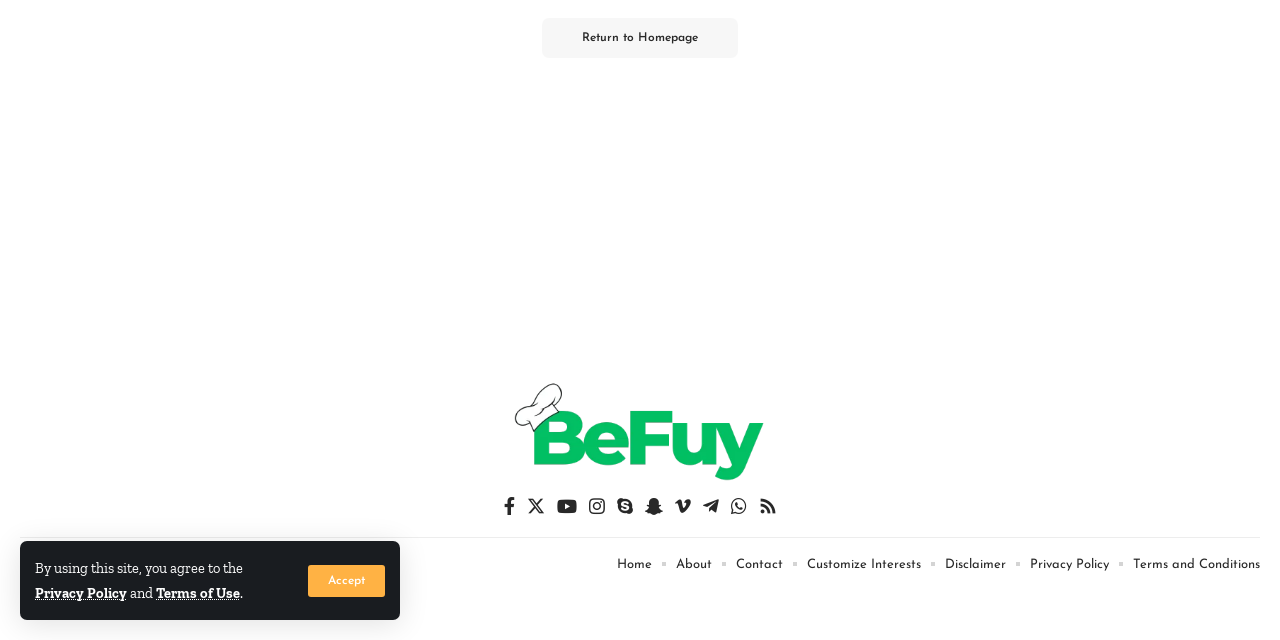Give the bounding box coordinates for this UI element: "Privacy Policy". The coordinates should be four float numbers between 0 and 1, arranged as [left, top, right, bottom].

[0.805, 0.863, 0.866, 0.899]